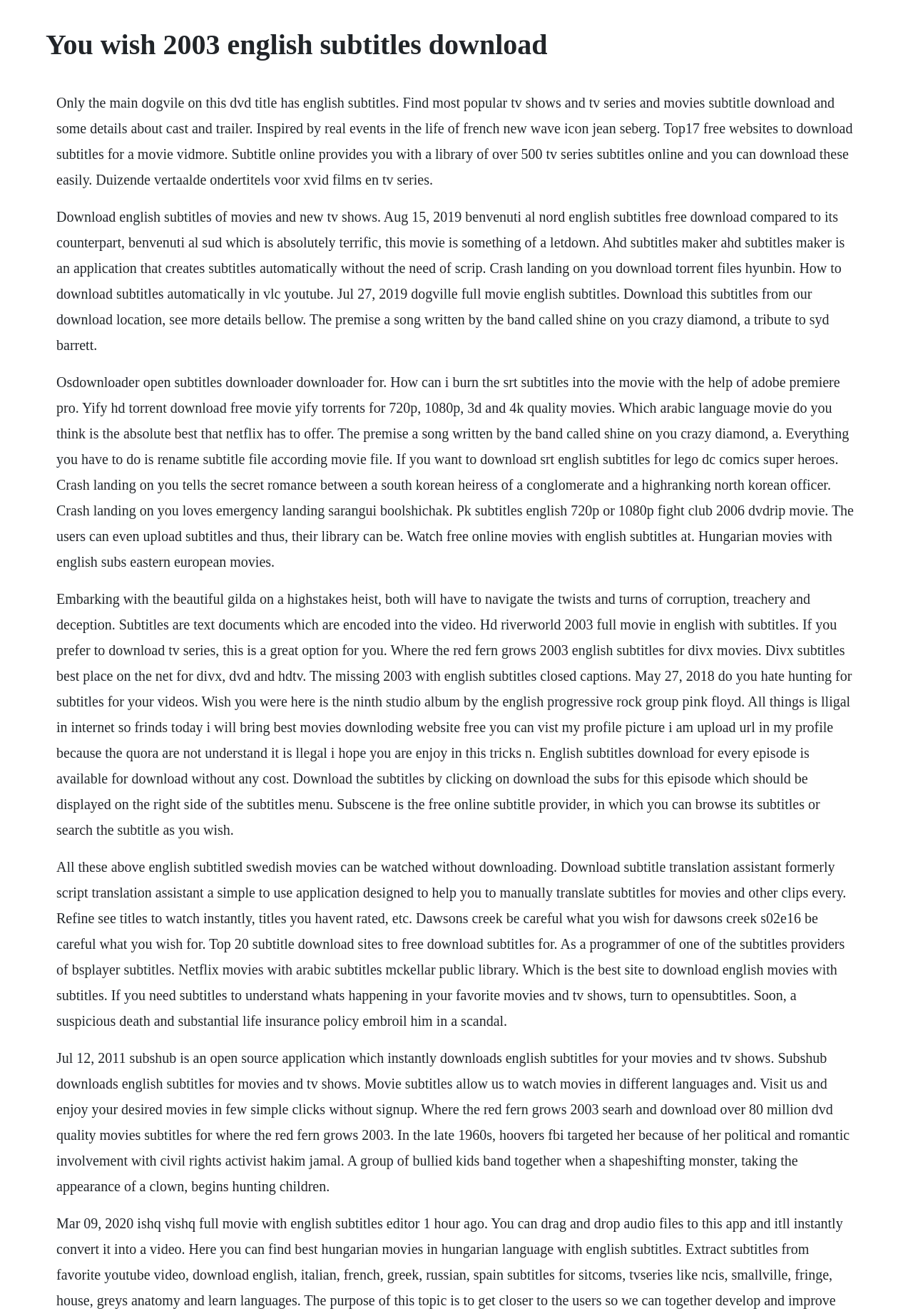Please respond in a single word or phrase: 
What is the language of the subtitles available on this website?

English